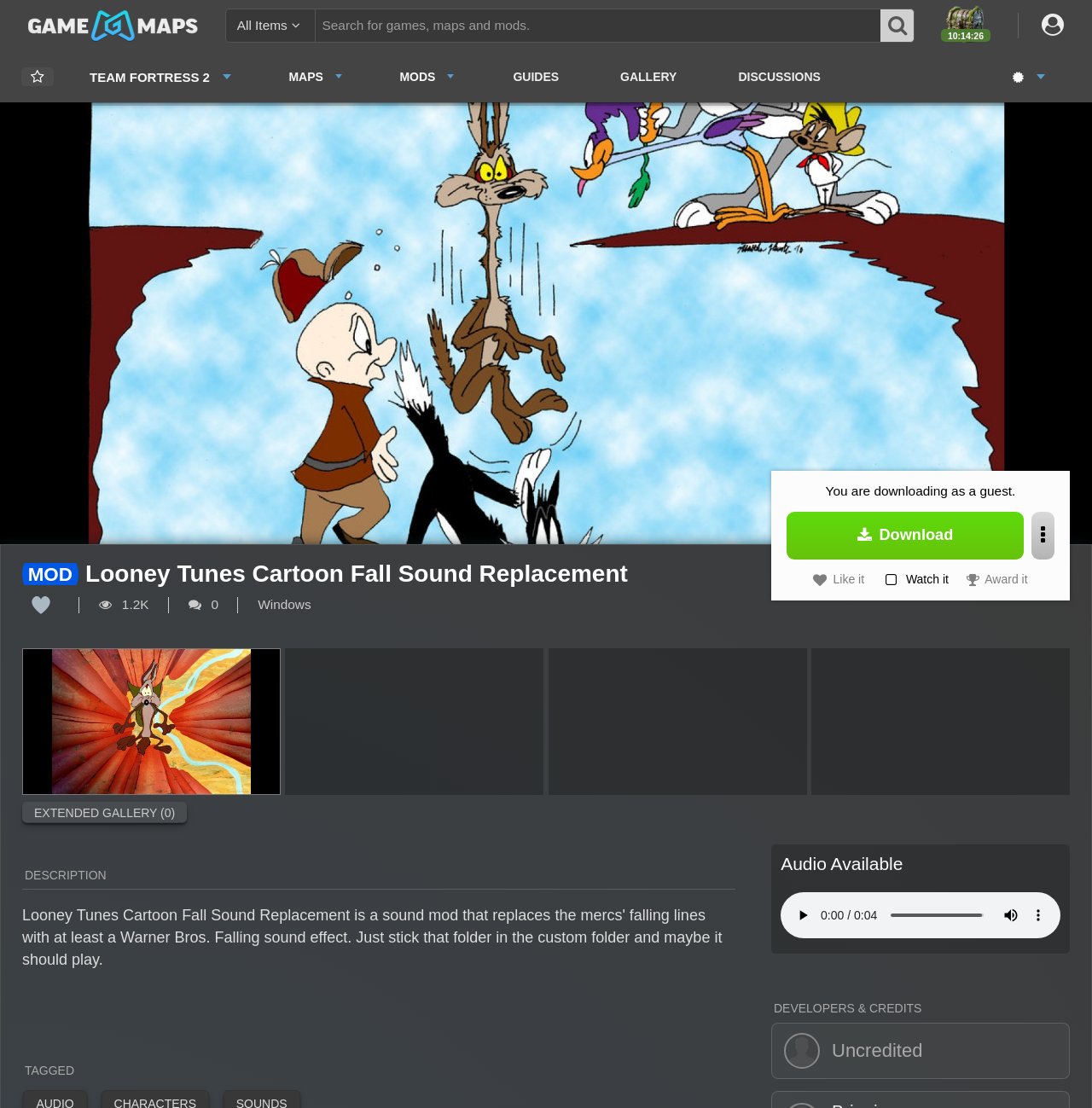Locate the UI element that matches the description Maps in the webpage screenshot. Return the bounding box coordinates in the format (top-left x, top-left y, bottom-right x, bottom-right y), with values ranging from 0 to 1.

[0.264, 0.063, 0.313, 0.075]